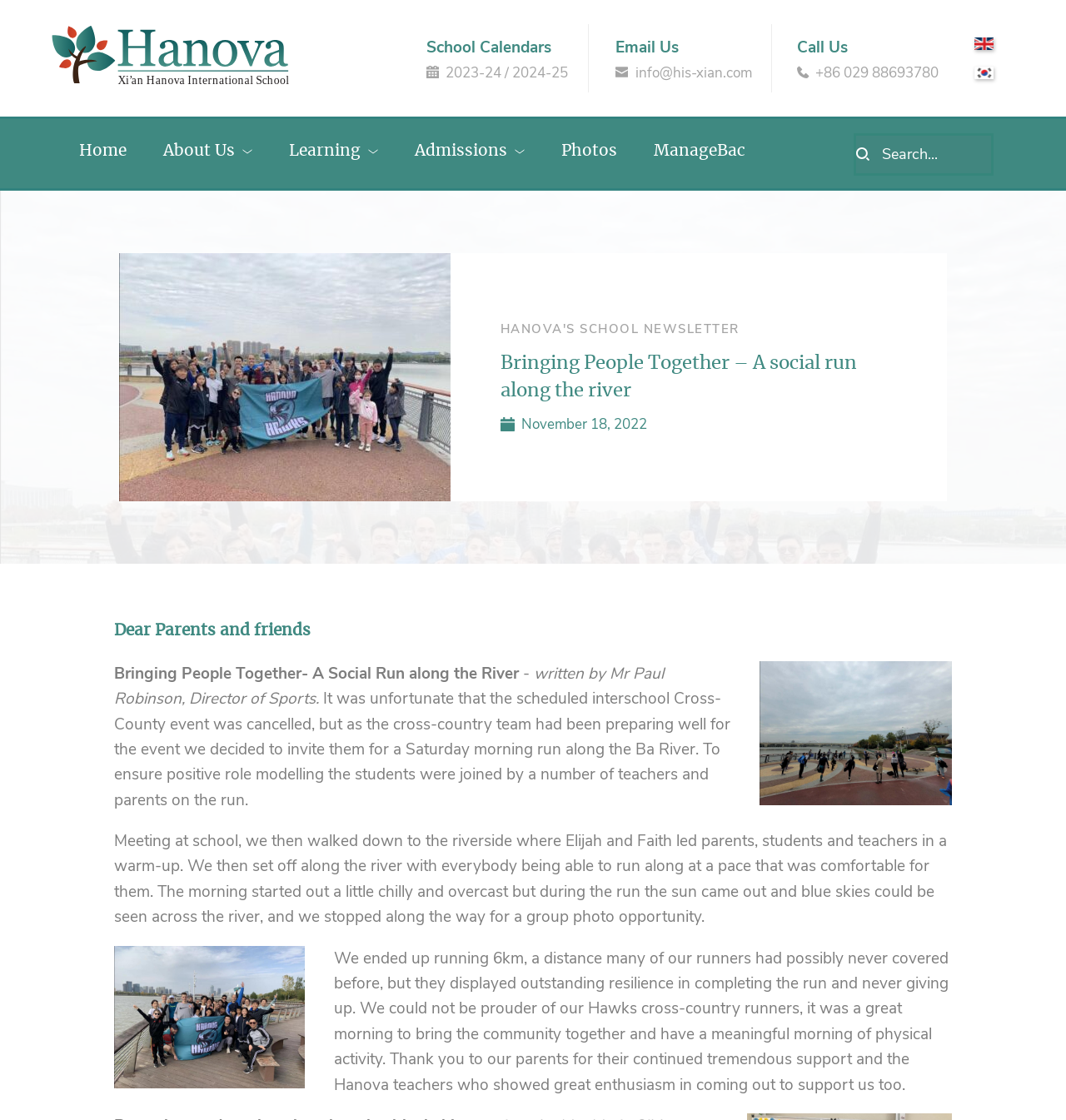Find and indicate the bounding box coordinates of the region you should select to follow the given instruction: "Email the school".

[0.596, 0.056, 0.706, 0.073]